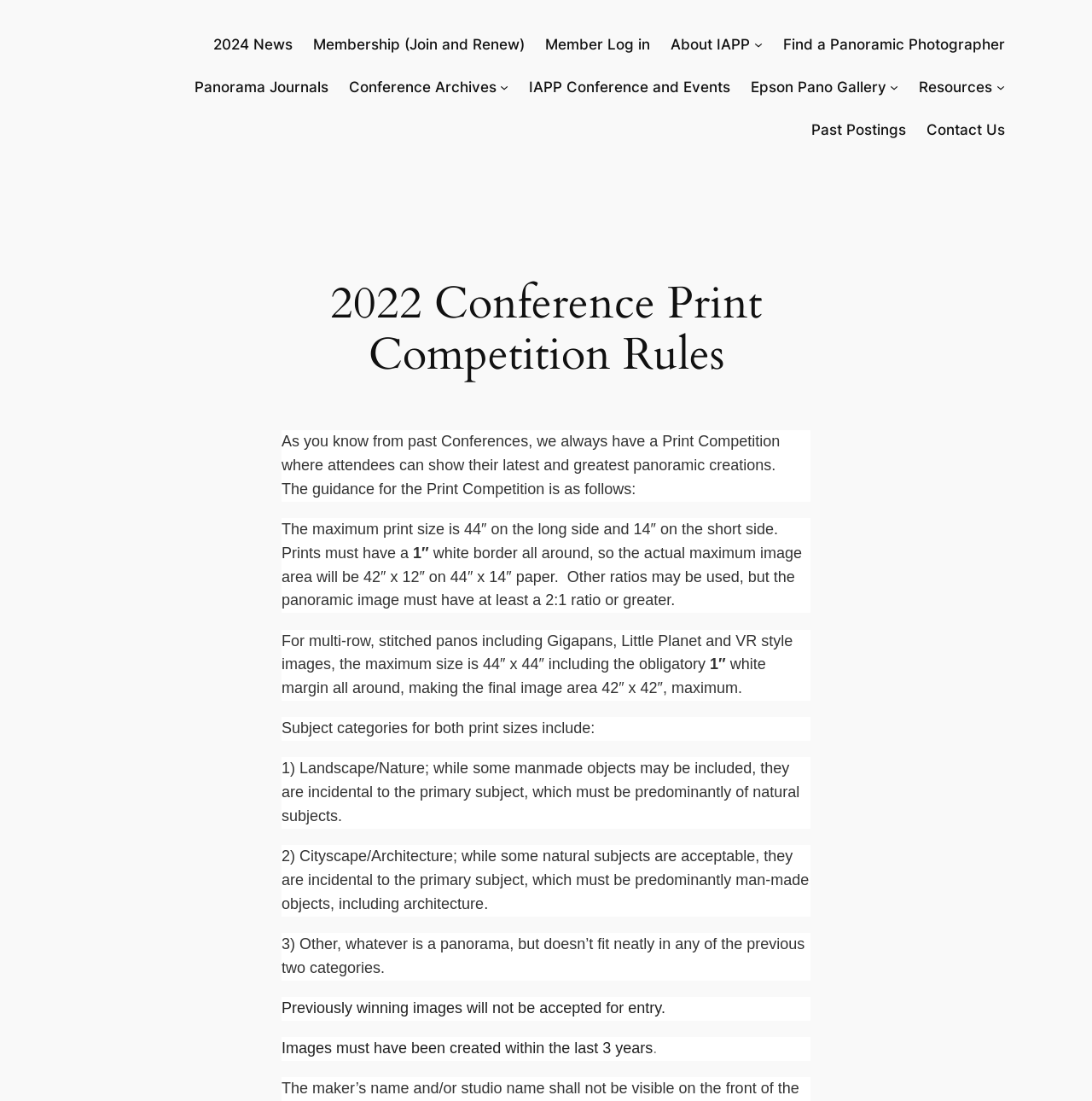Can previously winning images be entered into the competition?
Respond with a short answer, either a single word or a phrase, based on the image.

No